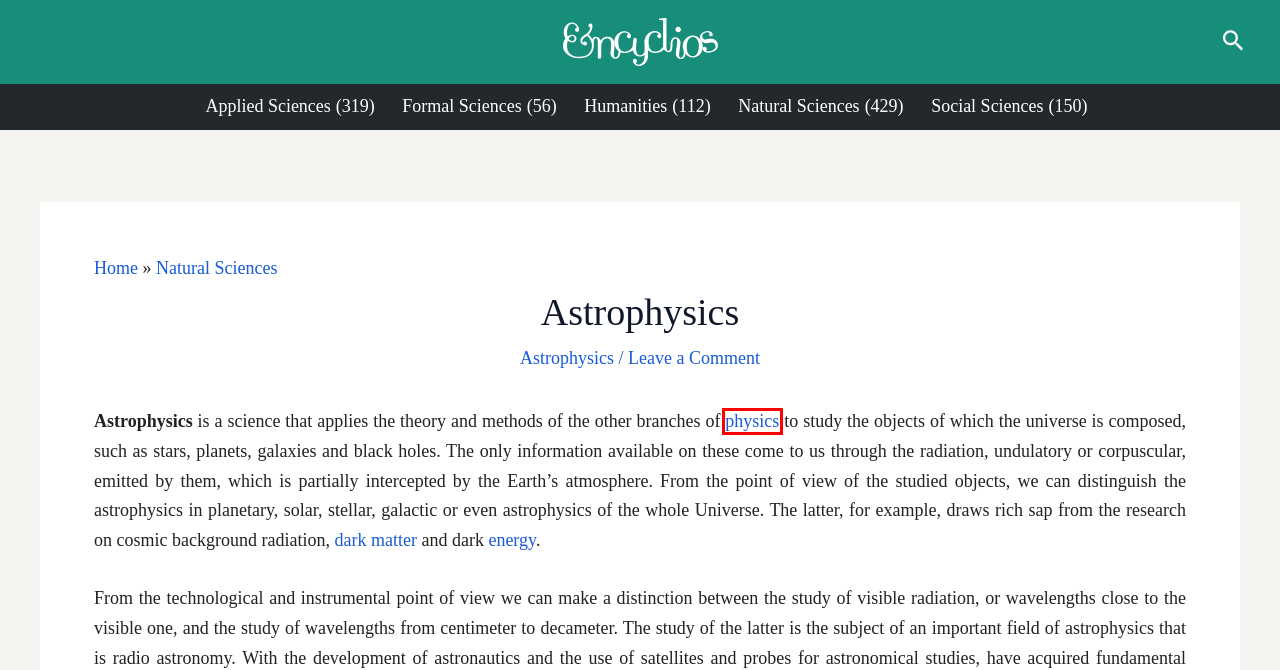Observe the provided screenshot of a webpage with a red bounding box around a specific UI element. Choose the webpage description that best fits the new webpage after you click on the highlighted element. These are your options:
A. Dark matter » Encyclios
B. Natural Sciences » Encyclios
C. Applied Sciences » Encyclios
D. Physics » Encyclios
E. Encyclios » Universal Encyclopedia of Knowledge
F. Formal Sciences » Encyclios
G. Social Sciences » Encyclios
H. Energy » Encyclios

D